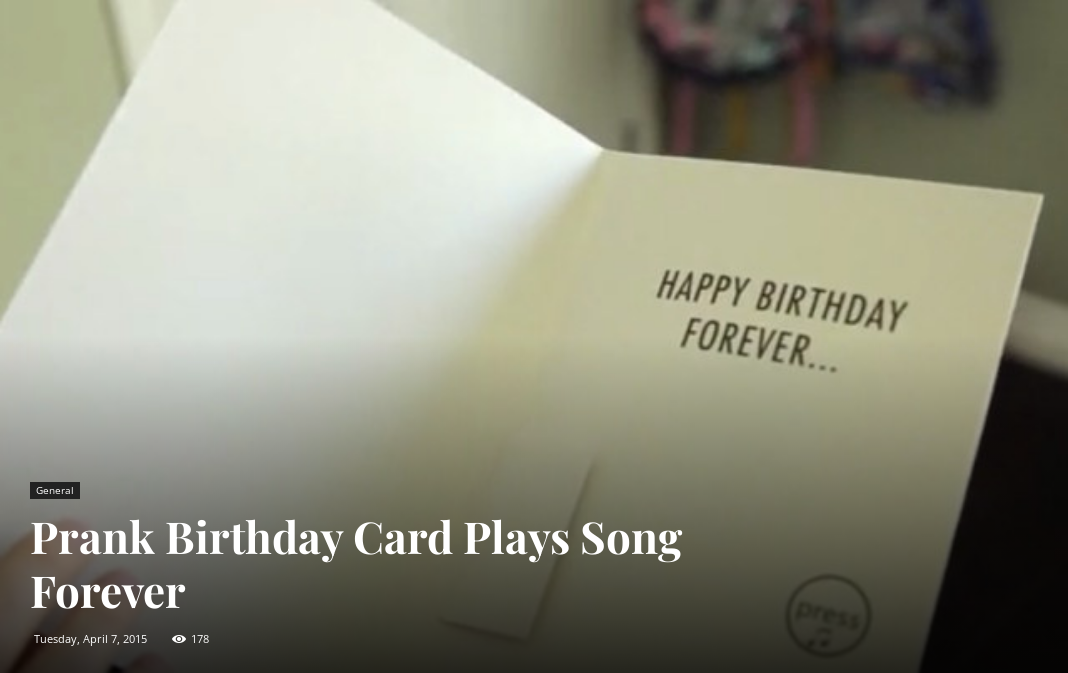What is the phrase written inside the card? Based on the screenshot, please respond with a single word or phrase.

HAPPY BIRTHDAY FOREVER...